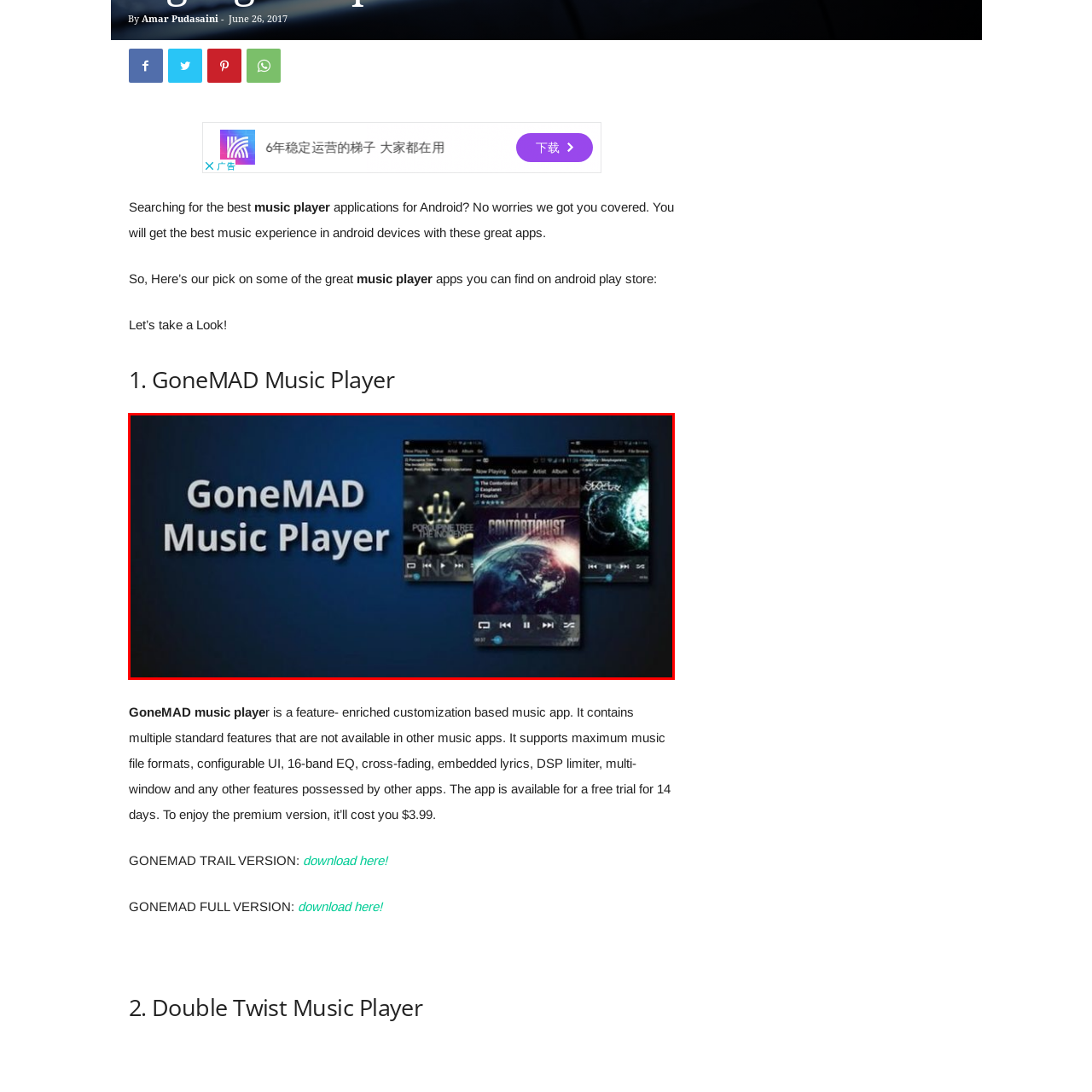What is the color of the background?
Carefully look at the image inside the red bounding box and answer the question in a detailed manner using the visual details present.

The overall design of the music player is set against a deep blue background, which suggests a modern and user-friendly experience.